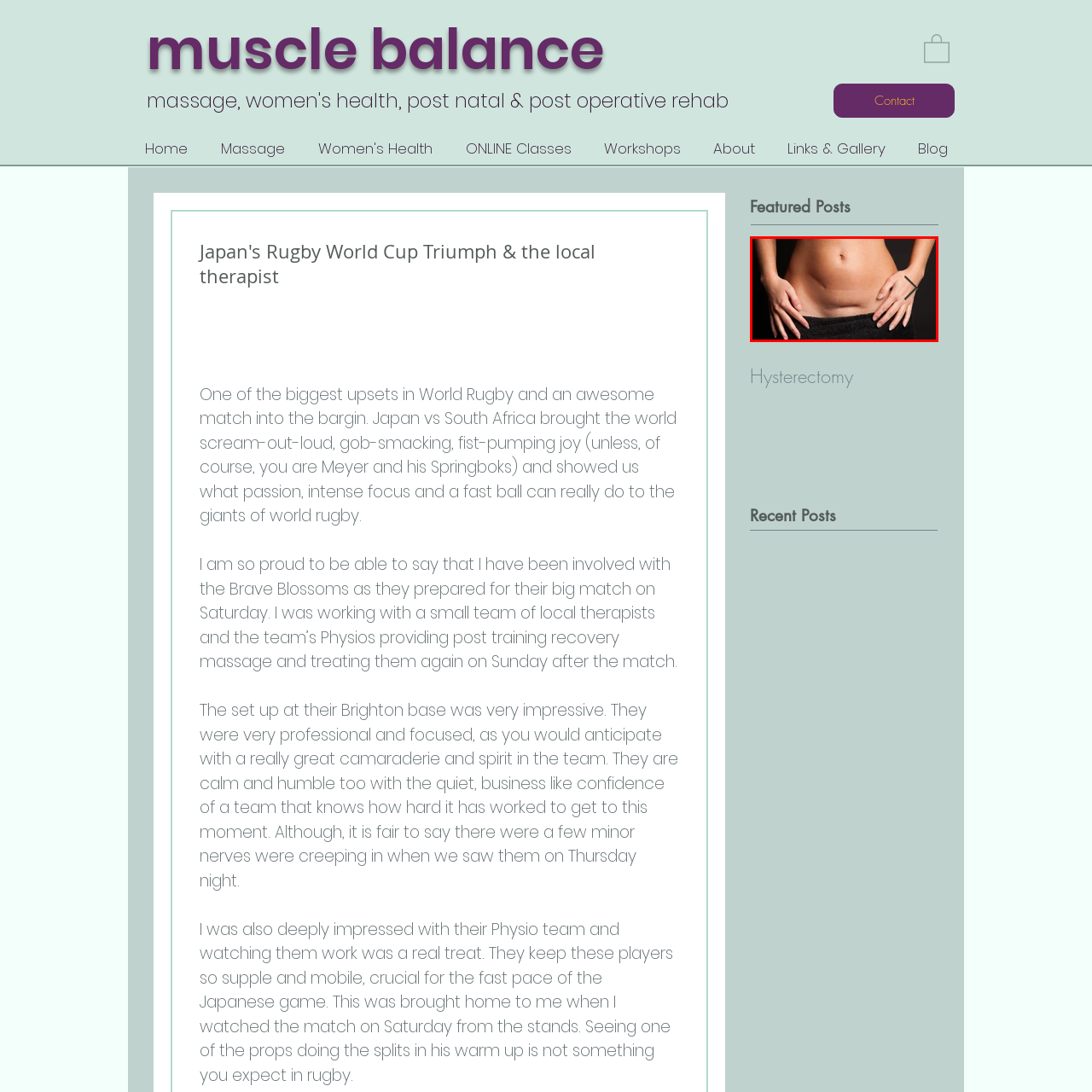What theme does the image resonate with?
Please analyze the image within the red bounding box and provide a comprehensive answer based on the visual information.

The image emphasizes the natural beauty and form of the woman's body, which resonates with themes of body positivity, self-acceptance, and wellness, particularly in the context of post-operative recovery or body rehabilitation.